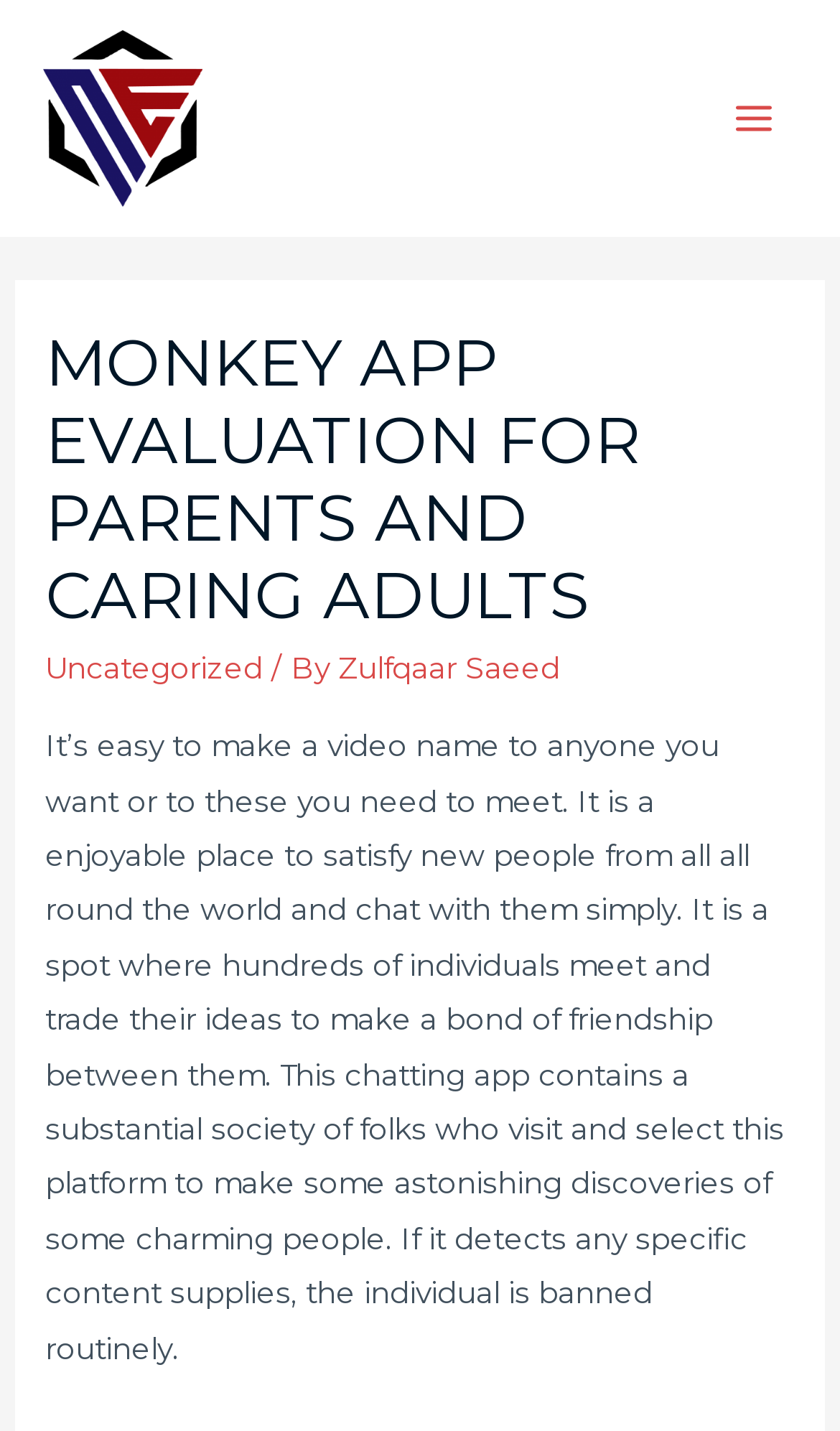Use one word or a short phrase to answer the question provided: 
What is the main function of the Monkey App?

Video chatting